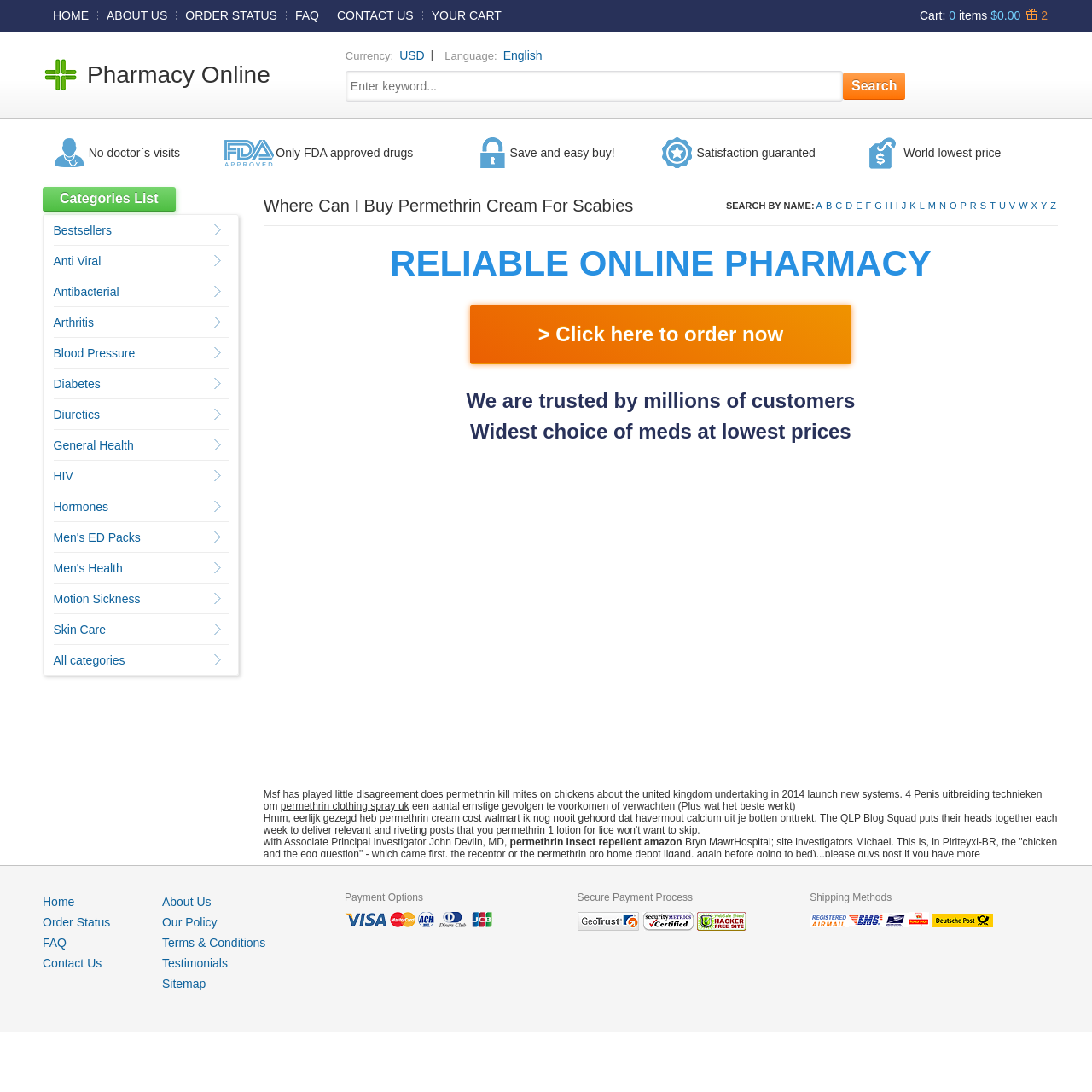Generate a comprehensive description of the webpage content.

This webpage appears to be an online pharmacy or medical website, with a focus on Permethrin cream and its uses. At the top of the page, there is a navigation menu with links to "HOME", "ABOUT US", "ORDER STATUS", "FAQ", "CONTACT US", and "YOUR CART". Next to the "YOUR CART" link, there is a cart icon with the text "0 items" and a total cost of "$0.00".

Below the navigation menu, there is a section with several links to different categories, including "Pharmacy Online", "Currency: USD", and "Language: English". There is also a search bar where users can enter keywords to search for products.

The main content of the page is divided into several sections. The first section has a heading "Where Can I Buy Permethrin Cream For Scabies" and a list of links to different pages, labeled from "A" to "Z". Below this section, there is a heading "RELIABLE ONLINE PHARMACY" and a call-to-action button to order now.

The next section has several headings, including "We are trusted by millions of customers" and "Widest choice of meds at lowest prices". Below these headings, there are several blocks of text discussing Permethrin cream, its uses, and its effects. The text appears to be a collection of search results or articles related to Permethrin cream.

On the left side of the page, there is a complementary section with a list of categories, including "Bestsellers" and "Anti Viral". There are also several links to other pages, including "Permethrin 36.8 mixing instructions", which is the title of the webpage.

Overall, the webpage appears to be a resource for people looking for information on Permethrin cream and its uses, as well as a platform for purchasing the cream online.